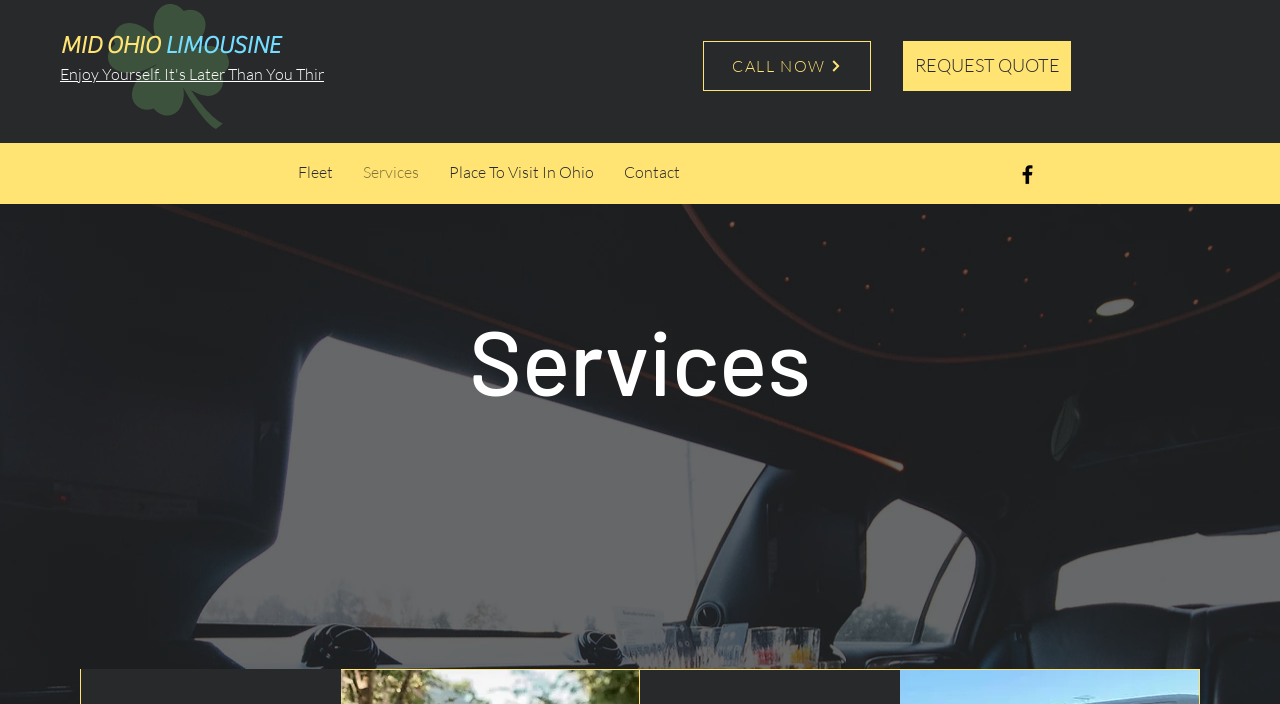Find the bounding box coordinates of the area to click in order to follow the instruction: "Check the 'Services' section".

[0.227, 0.435, 0.773, 0.588]